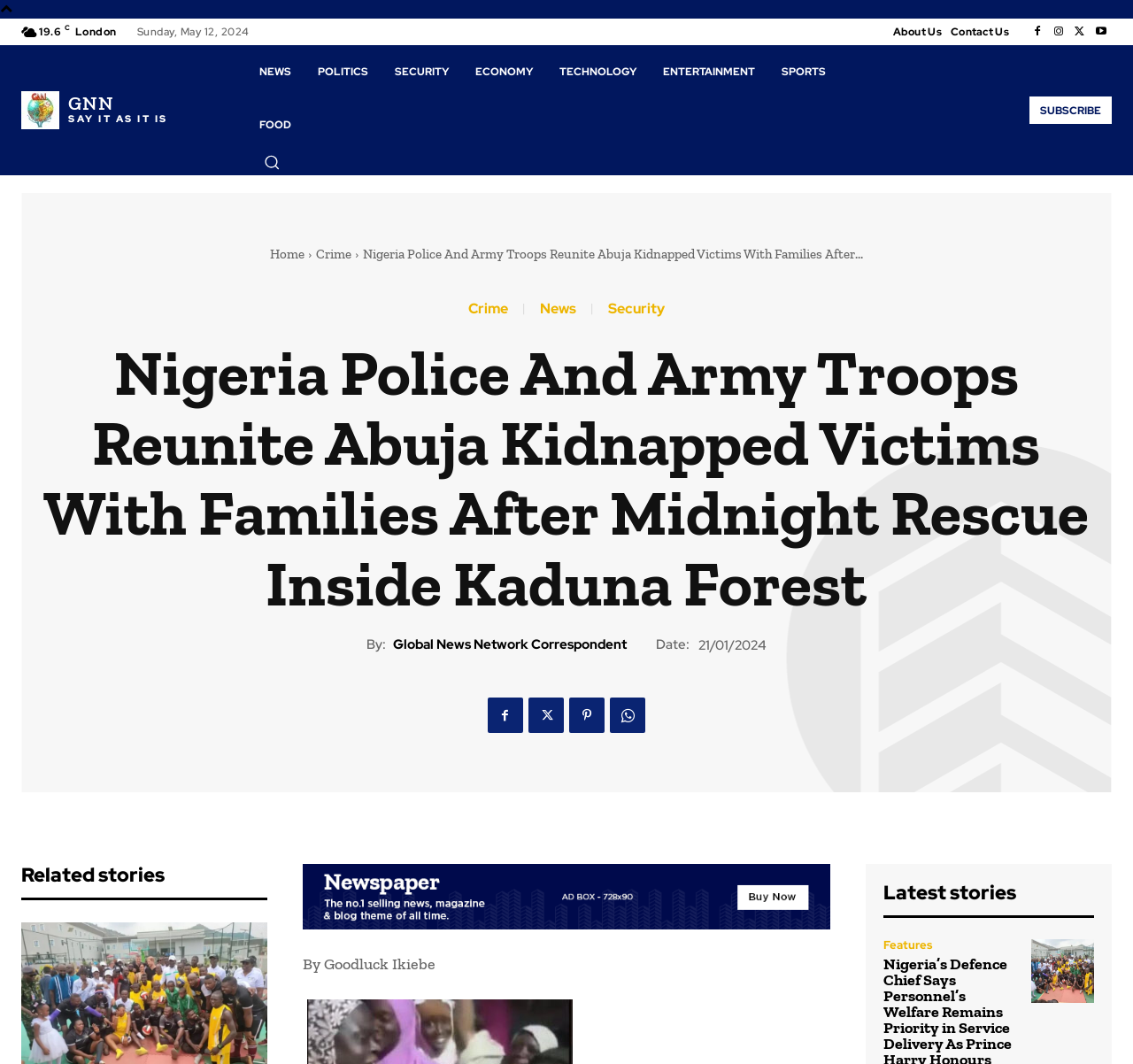Can you find the bounding box coordinates for the UI element given this description: "Global News Network Correspondent"? Provide the coordinates as four float numbers between 0 and 1: [left, top, right, bottom].

[0.346, 0.599, 0.553, 0.613]